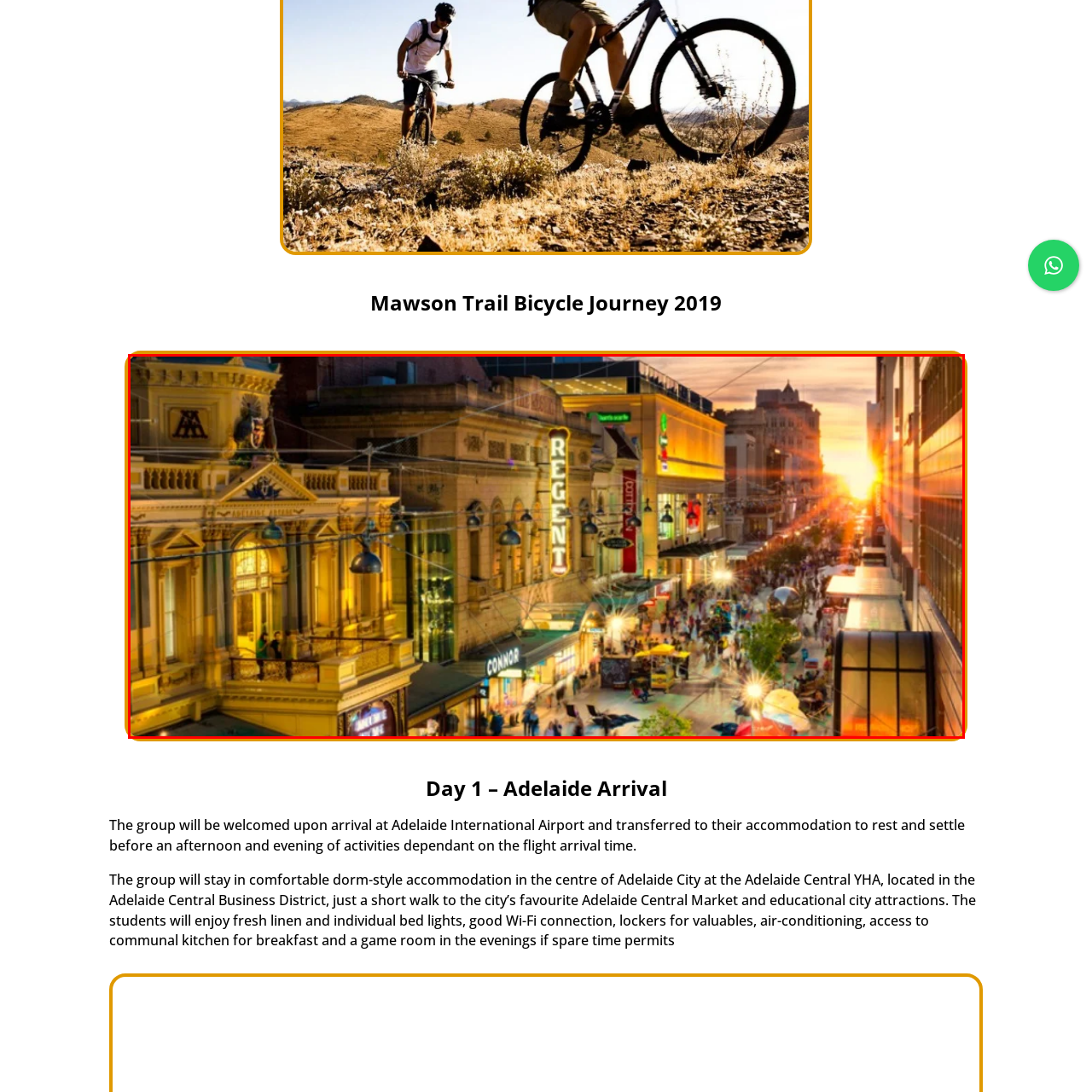Describe in detail what you see in the image highlighted by the red border.

The image depicts a vibrant evening scene in the heart of Adelaide, showcasing the bustling Rundle Mall. To the left, the elegantly illuminated facade of the historic Regent Theatre attracts attention with its ornate architectural details, while the warm glow of its lights adds a charming ambiance. The street below is alive with activity as groups of people wander through the mall, surrounded by various shops and eateries. 

A stunning sunset casts an orange hue across the sky, creating a picturesque backdrop that enhances the lively atmosphere. Colorful market stalls can be seen along the walkway, contributing to the city's dynamic vibe. The blend of modern storefronts and classic architecture illustrates Adelaide’s unique character, making it a popular destination for both locals and visitors alike. Overall, this image captures the essence of social engagement and urban charm in this vibrant Australian city.